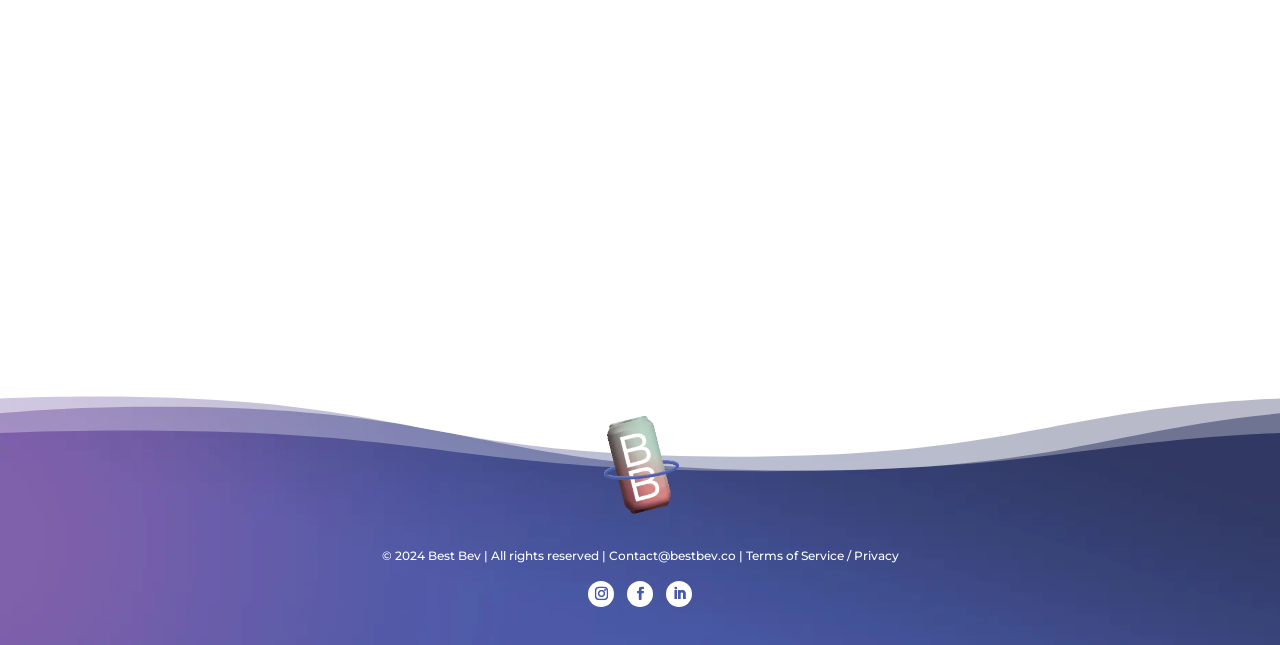Please provide the bounding box coordinates for the element that needs to be clicked to perform the following instruction: "Connect with us at BevNet Live". The coordinates should be given as four float numbers between 0 and 1, i.e., [left, top, right, bottom].

[0.1, 0.079, 0.294, 0.464]